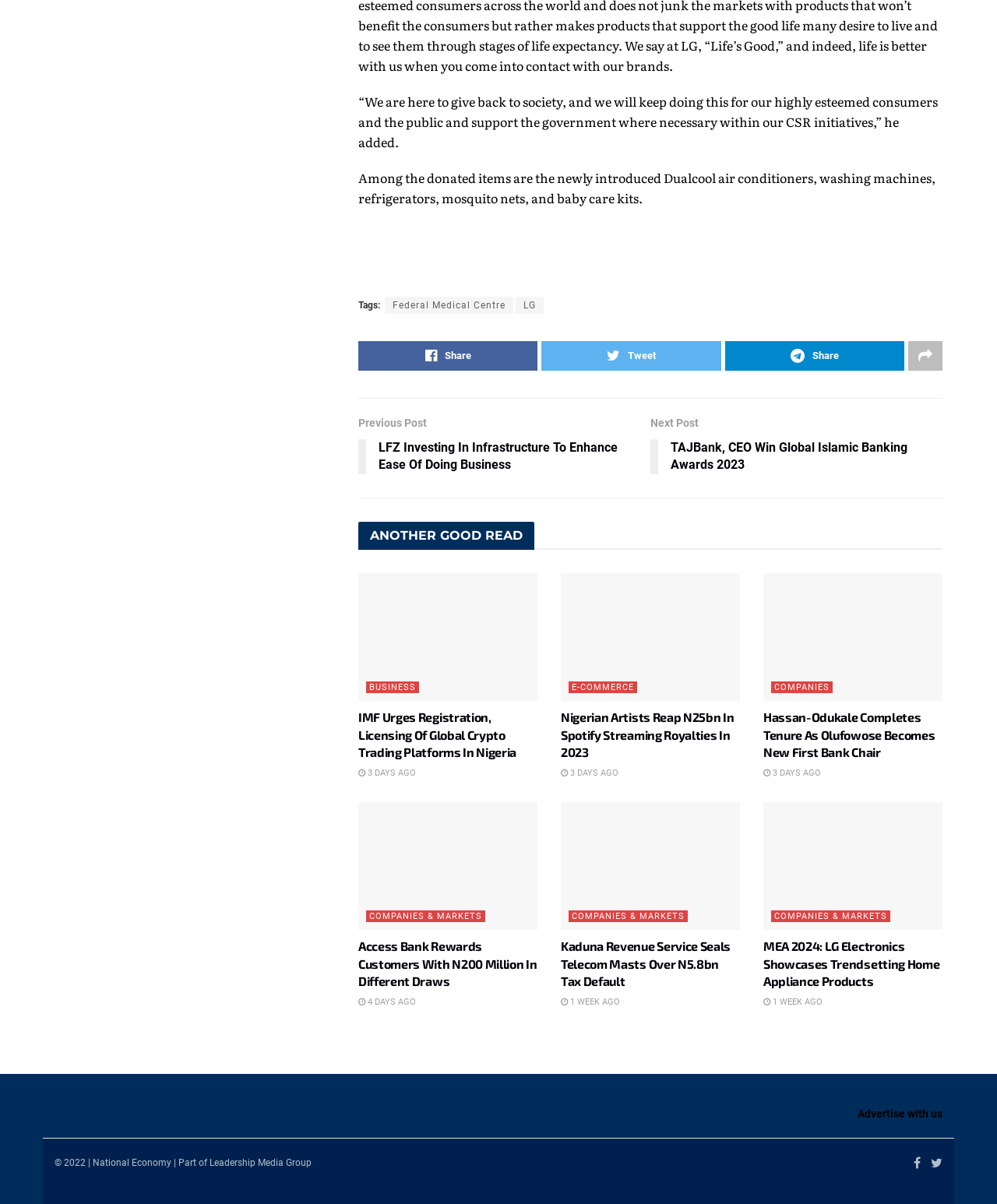Answer this question using a single word or a brief phrase:
What is the topic of the article with the tag 'Federal Medical Centre'?

CSR initiatives